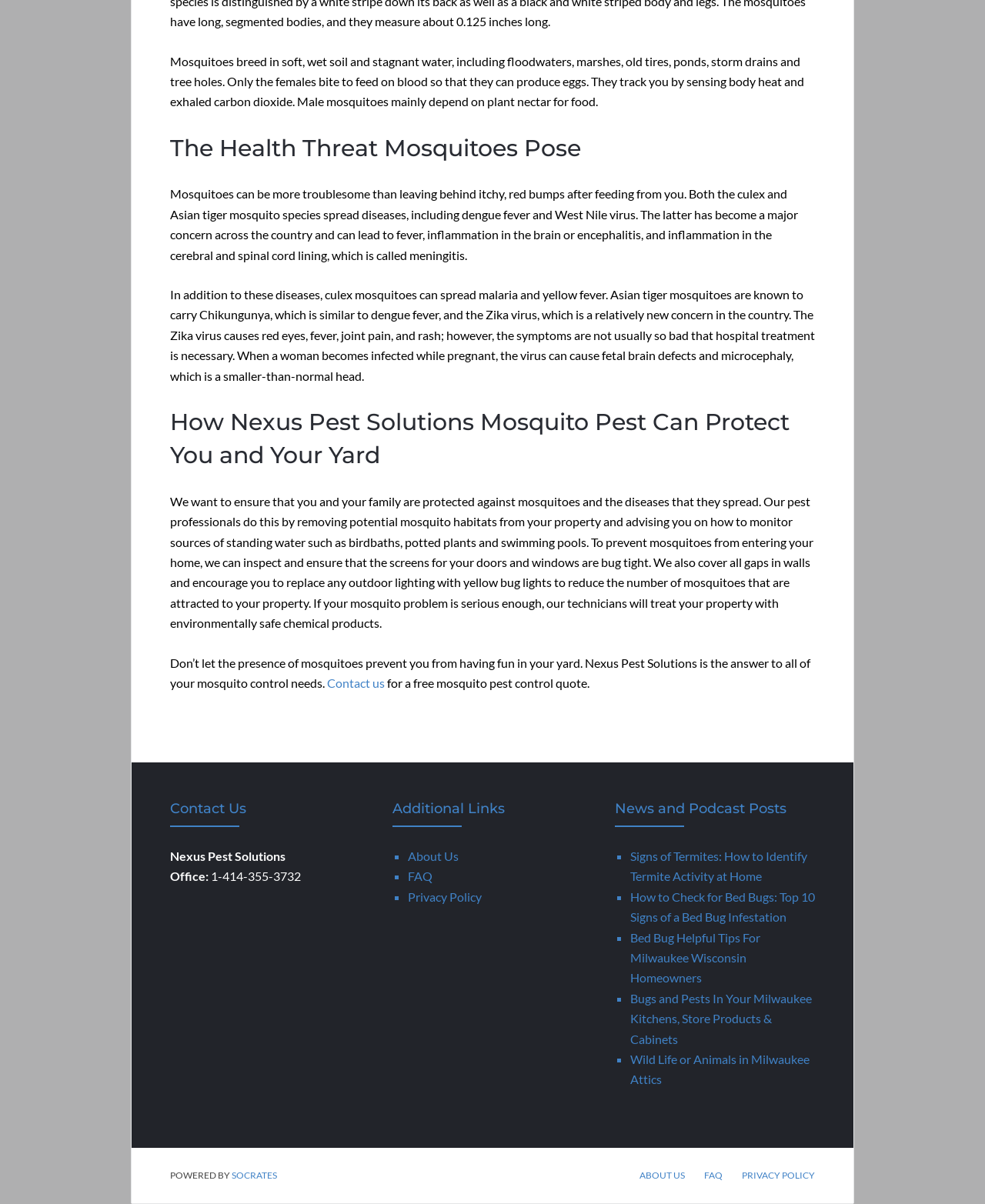Please provide the bounding box coordinate of the region that matches the element description: Contact us. Coordinates should be in the format (top-left x, top-left y, bottom-right x, bottom-right y) and all values should be between 0 and 1.

[0.332, 0.561, 0.391, 0.573]